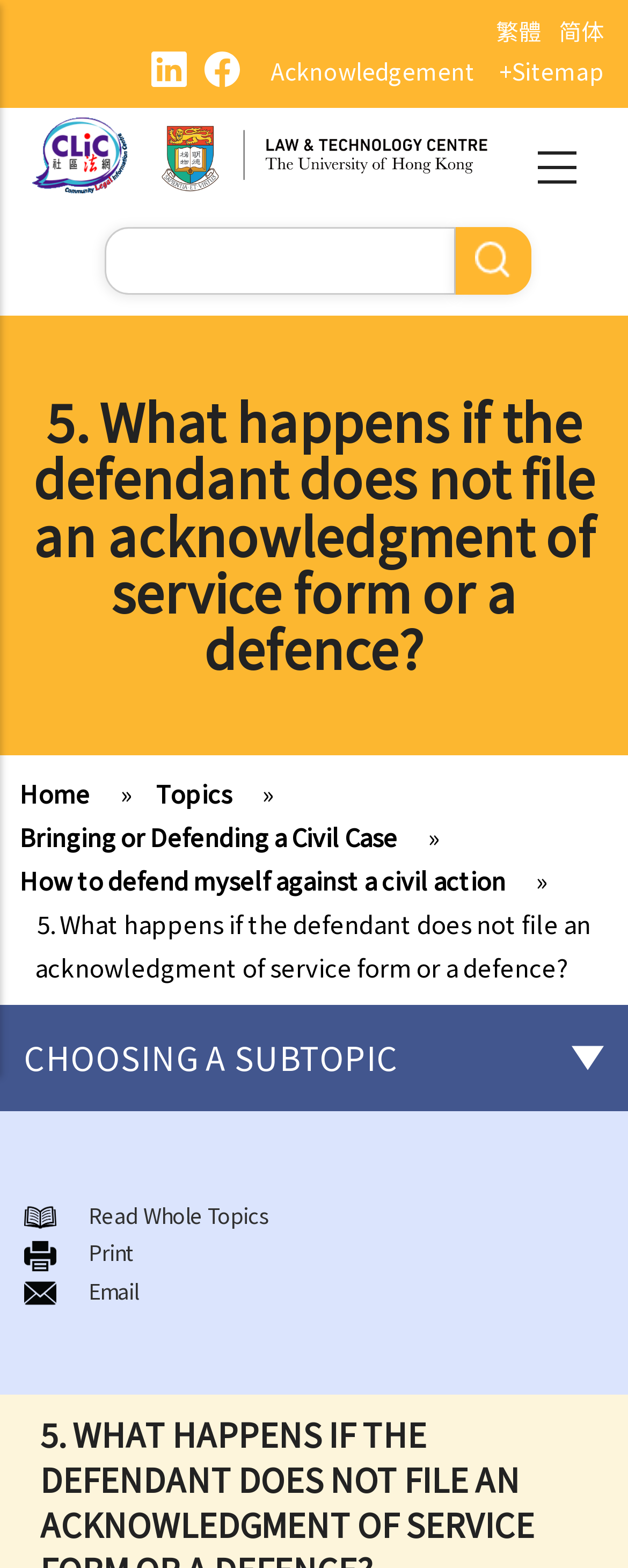What is the purpose of the search box?
Please provide a single word or phrase answer based on the image.

To search the website